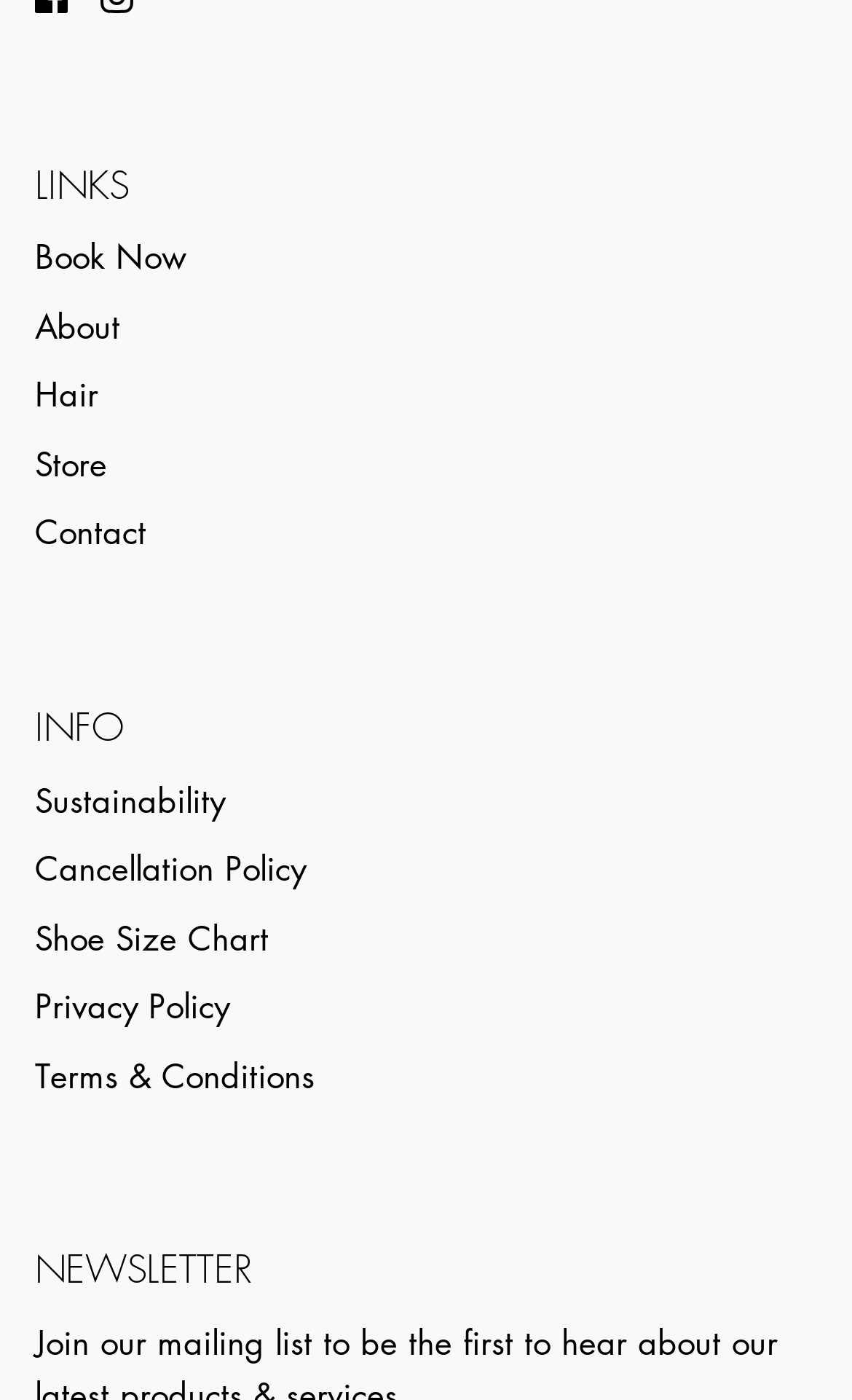What is the second navigation section about?
Using the image, respond with a single word or phrase.

INFO